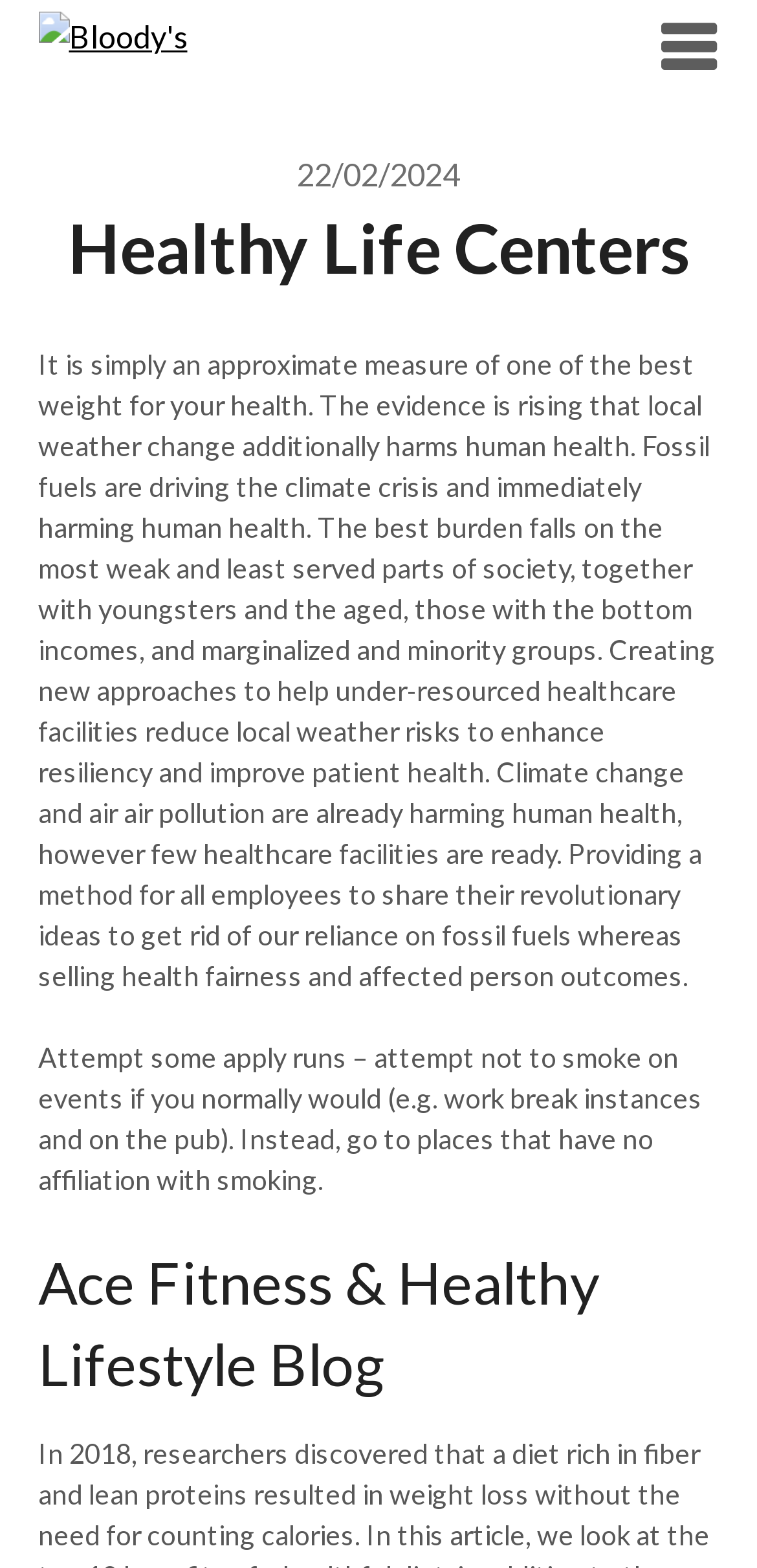Please provide a comprehensive response to the question based on the details in the image: What is suggested to reduce smoking?

The webpage suggests trying not to smoke at certain events, such as work break times and at the pub, and instead going to places that have no affiliation with smoking, as a way to reduce smoking.